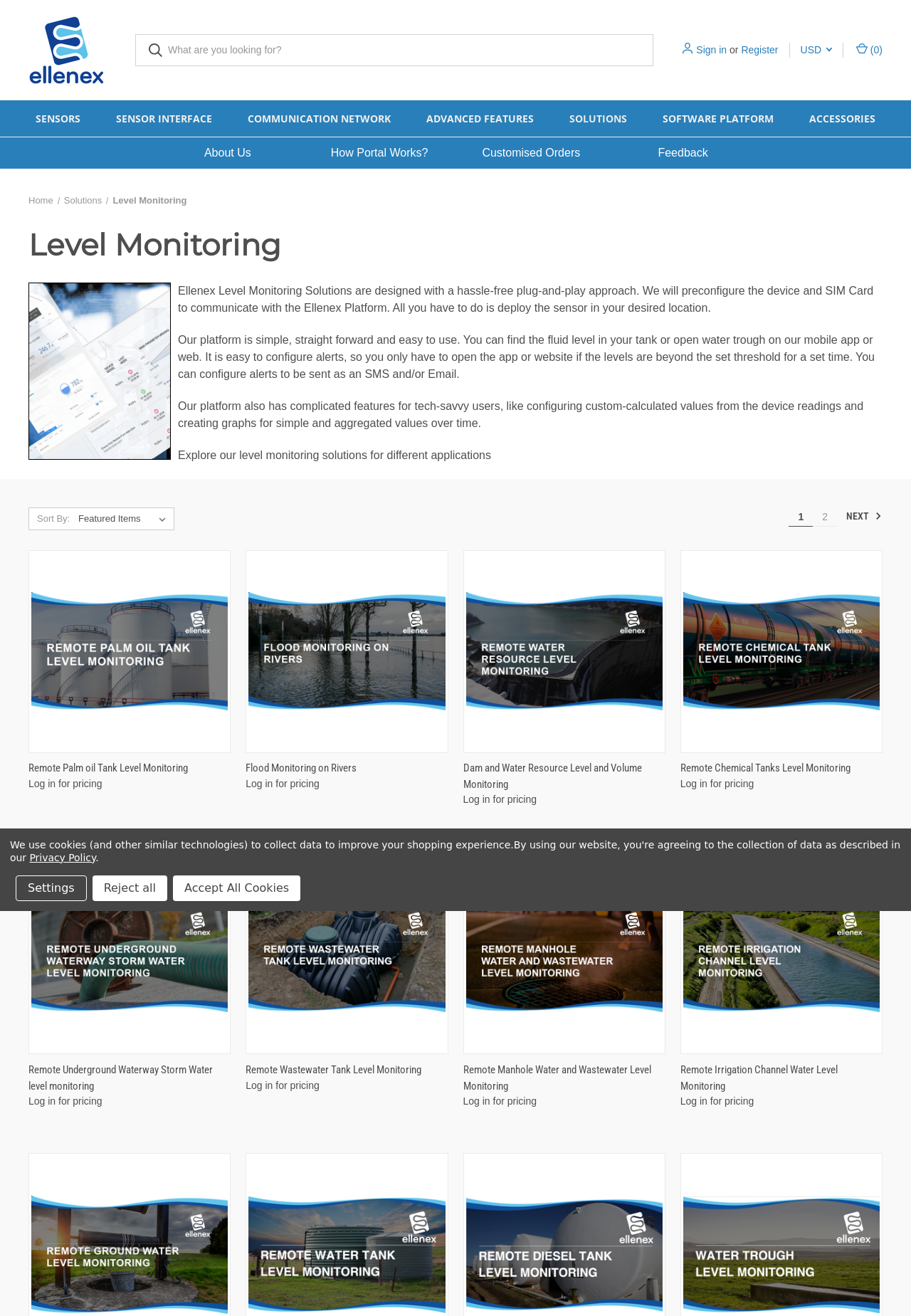Specify the bounding box coordinates of the area to click in order to follow the given instruction: "explore small moves."

None